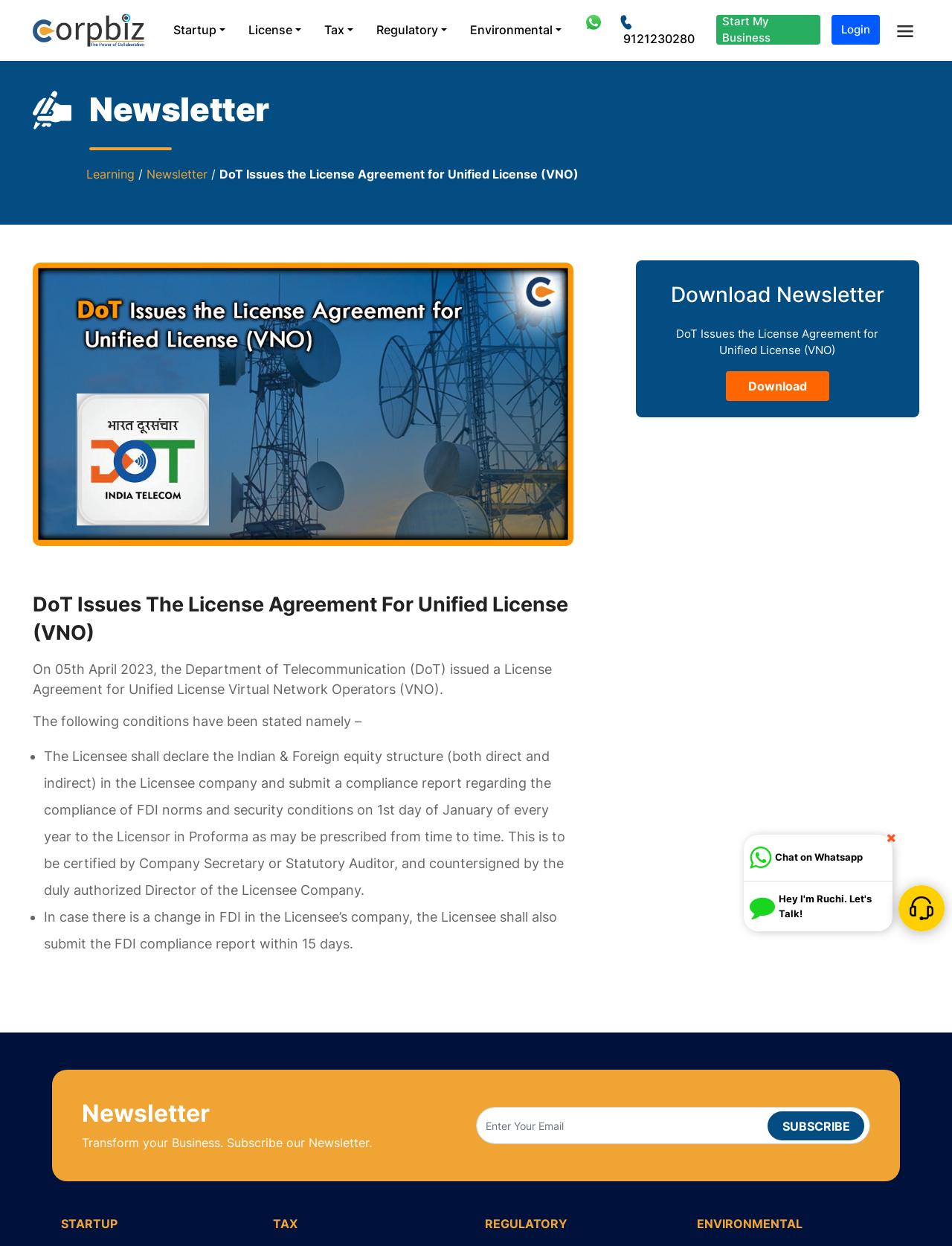Kindly provide the bounding box coordinates of the section you need to click on to fulfill the given instruction: "Click on the 'SUBSCRIBE' button".

[0.806, 0.892, 0.908, 0.915]